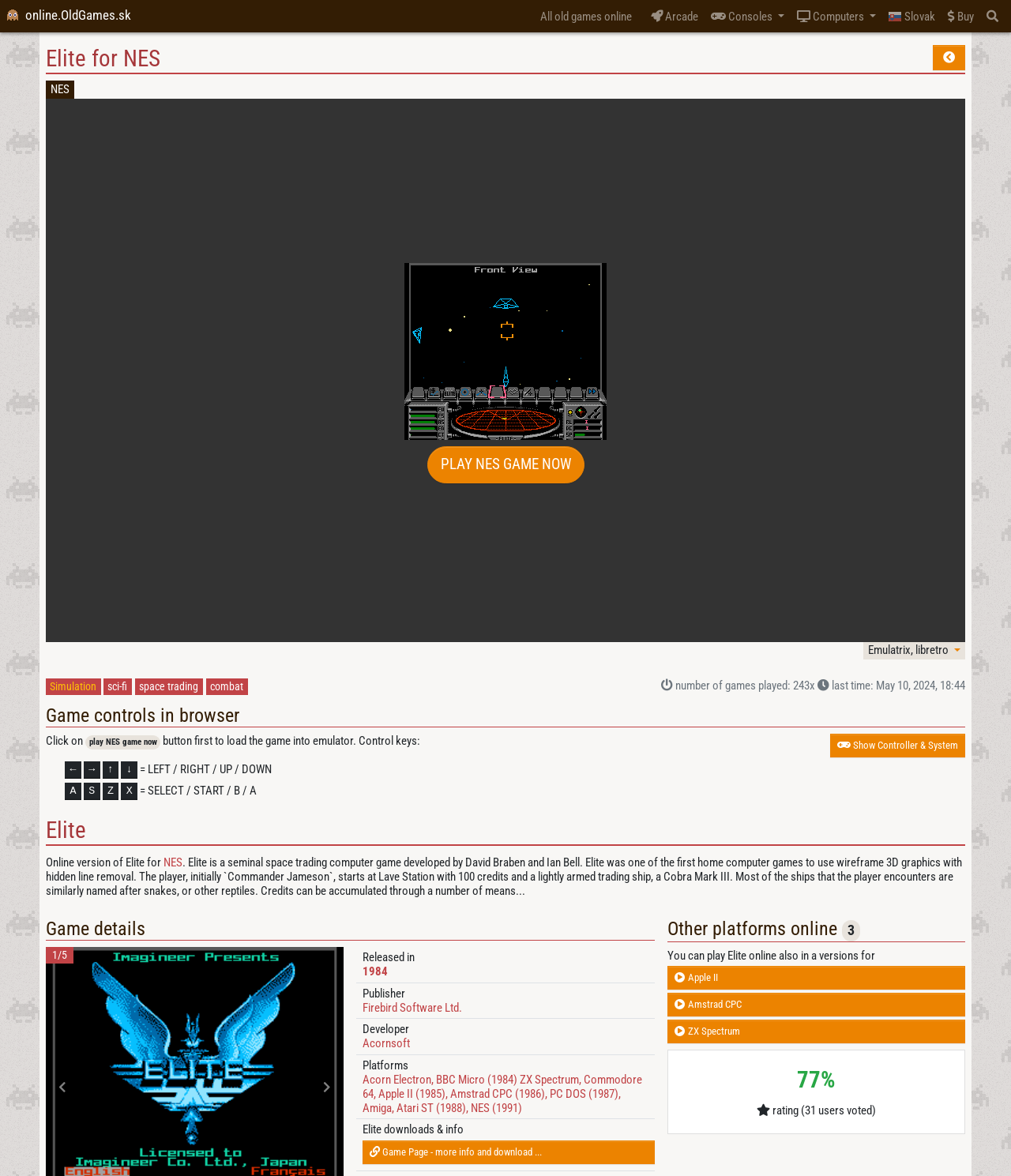Provide an in-depth caption for the contents of the webpage.

This webpage is an online version of the classic space trading computer game Elite for NES. At the top, there is a navigation bar with links to "online.OldGames.sk", "All old games online", "Arcade", "Consoles", "Computers", "Slovenská verzia Slovak", and "Buy". Below the navigation bar, there is a heading "Elite for NES" with a button to play the game.

The main content of the page is divided into several sections. On the left side, there is an iframe displaying the game, with a "PLAY NES GAME NOW" button and an image above it. Below the iframe, there are several sections of text, including game controls, game details, and a description of the game.

On the right side, there are several sections of text, including "Category / Genres" with tags like "Simulation", "sci-fi", and "space trading", and "Game controls in browser" with instructions on how to play the game. There is also a section with game details, including the release year, publisher, developer, and platforms.

At the bottom of the page, there are links to other platforms where the game can be played online, including Apple II, Amstrad CPC, and ZX Spectrum. The page also displays a rating of 77% based on 31 user votes.